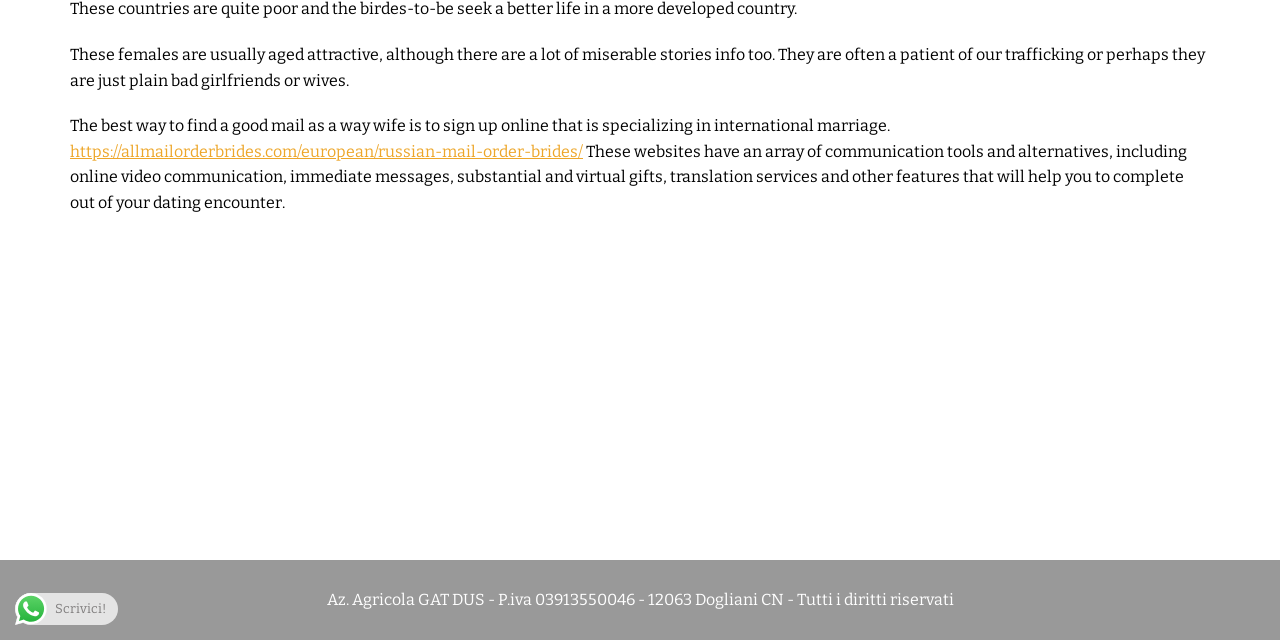Provide the bounding box coordinates of the UI element that matches the description: "https://allmailorderbrides.com/european/russian-mail-order-brides/".

[0.055, 0.221, 0.455, 0.251]